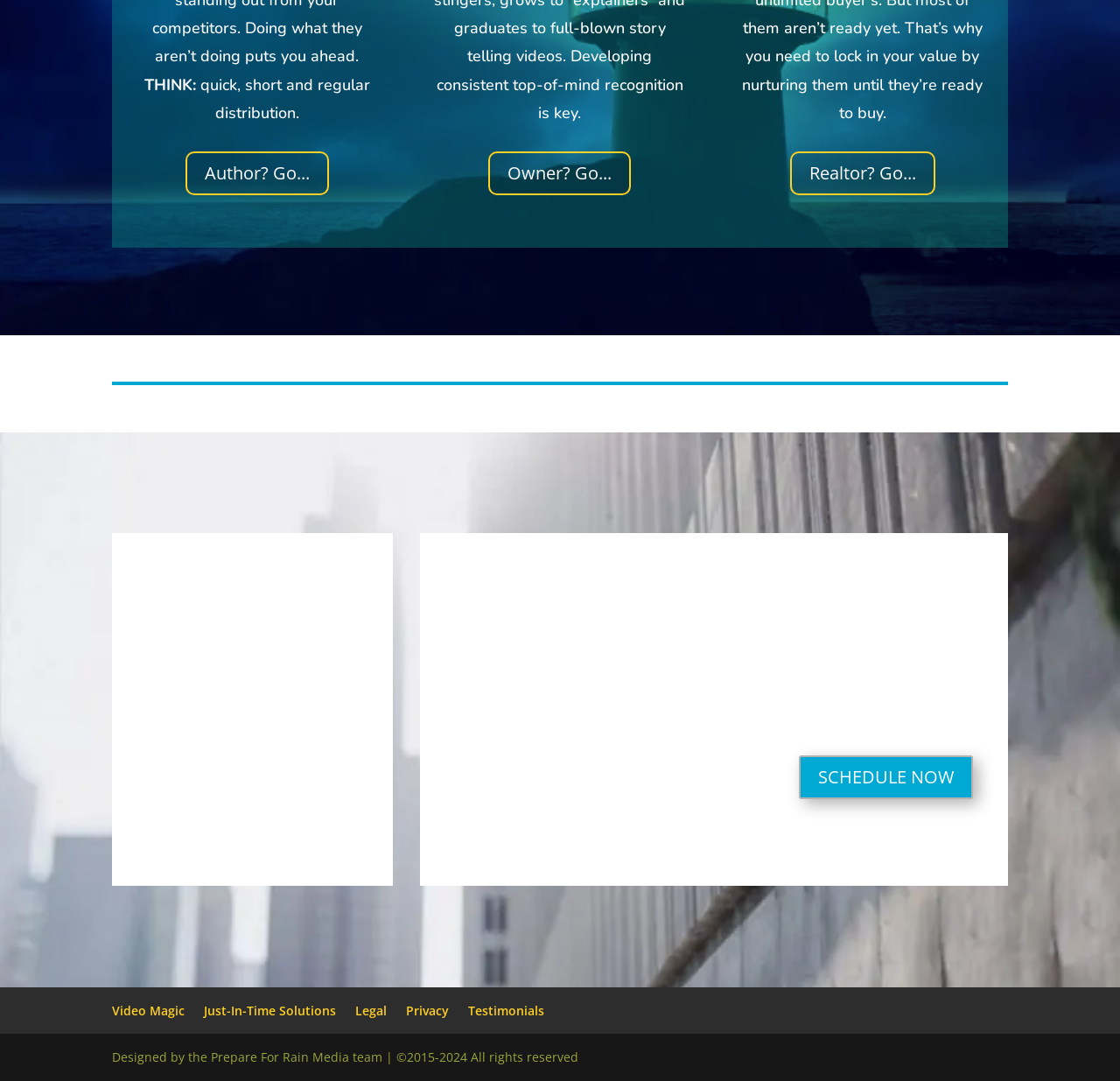How can one reach the support team? Observe the screenshot and provide a one-word or short phrase answer.

support@prepareforrainmedia.com